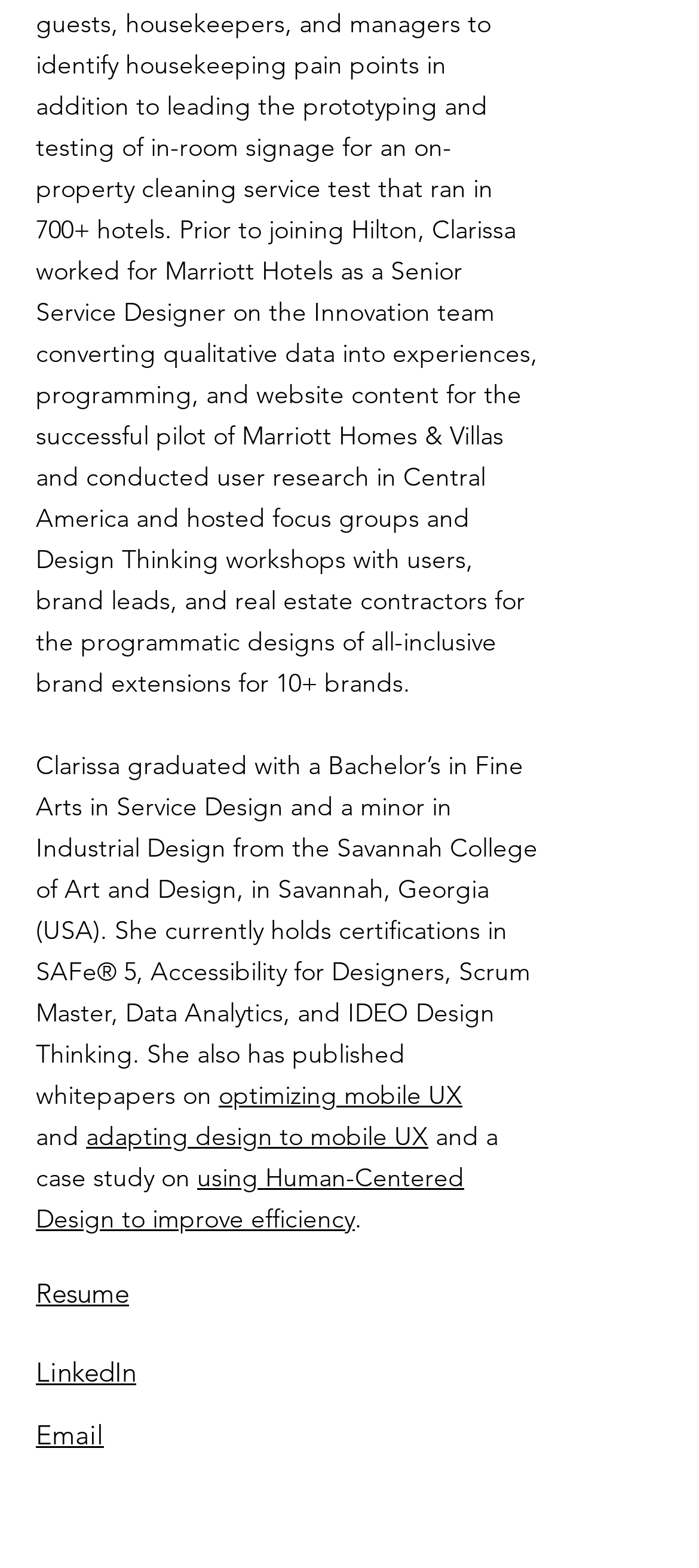Give a one-word or short-phrase answer to the following question: 
What is the last element in the webpage?

Email